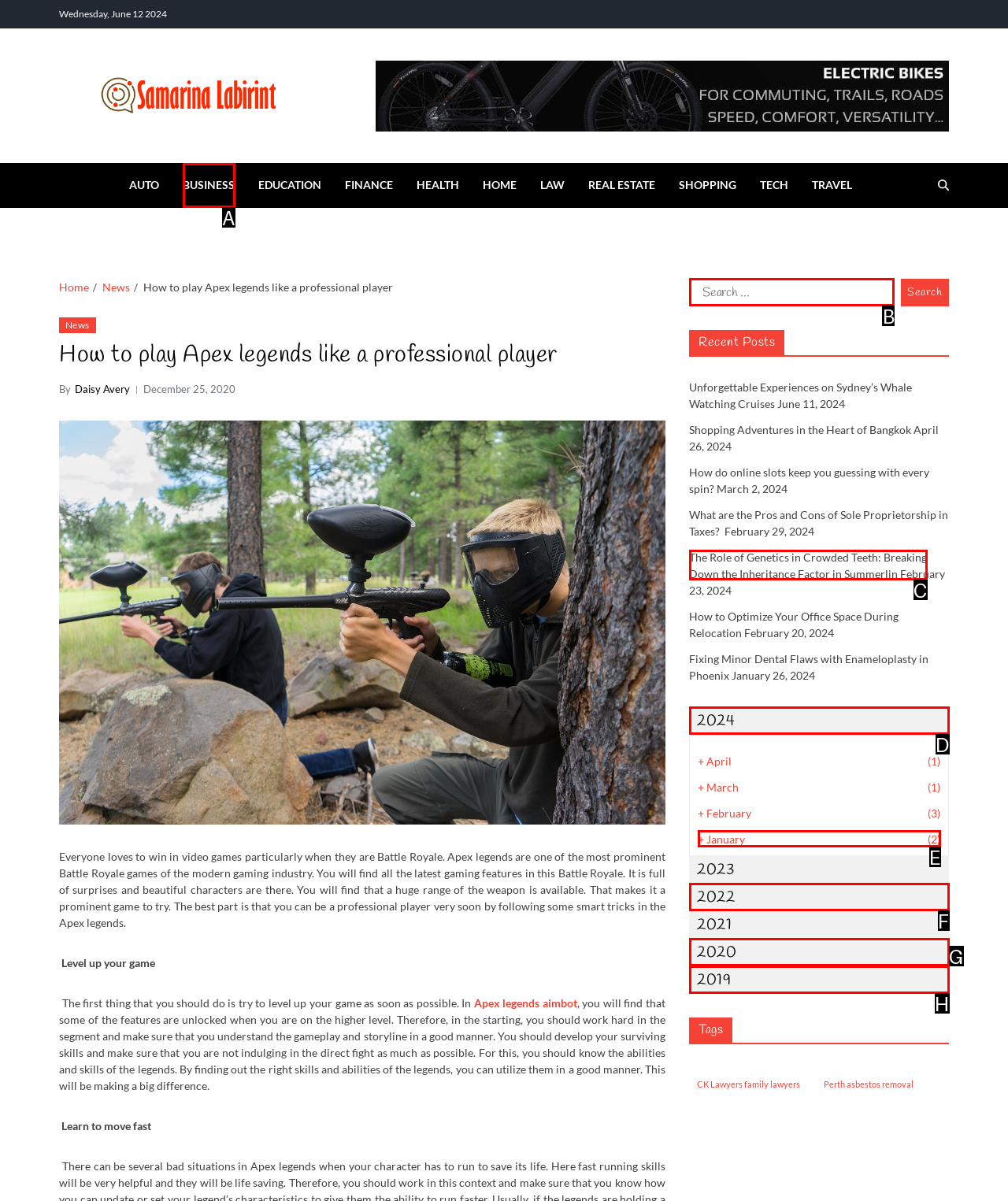Select the option that aligns with the description: Business
Respond with the letter of the correct choice from the given options.

A